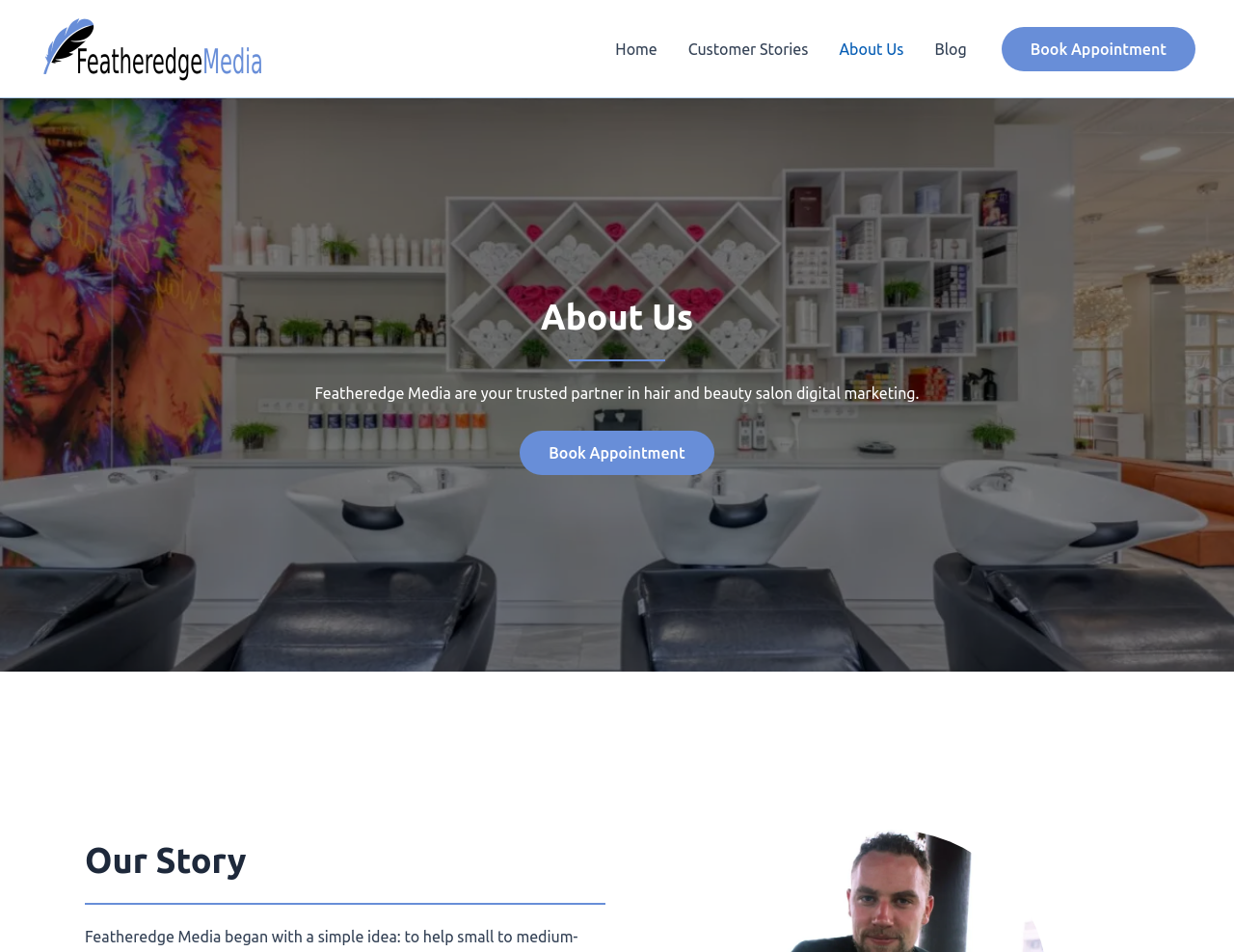Give a detailed account of the webpage.

The webpage is about Featheredge Media, a digital marketing specialist for hair and beauty salons. At the top left, there is a link with no text. To the right of this link, there is a navigation menu with four links: "Home", "Customer Stories", "About Us", and "Blog". 

On the top right, there is a prominent "Book Appointment" link. Below this, there is a heading that reads "About Us". A horizontal separator line follows this heading. 

The main content of the page starts with a paragraph of text that describes Featheredge Media as a trusted partner in hair and beauty salon digital marketing. Below this text, there is another "Book Appointment" link. 

Further down the page, there is a heading that reads "Our Story", followed by another horizontal separator line.